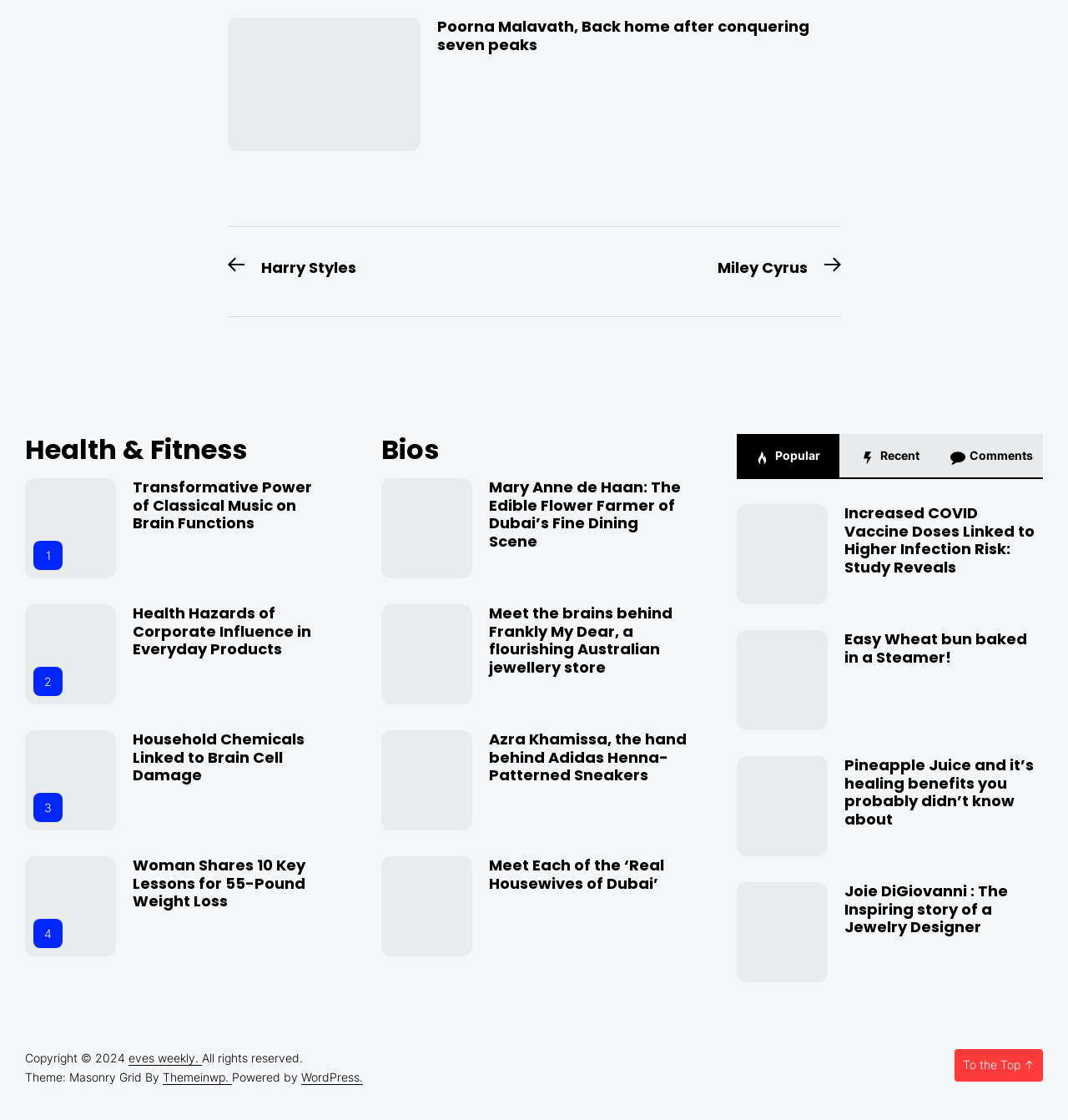What is the title of the article with the link 'Poorna Malavath, Back home after conquering seven peaks'?
From the image, respond using a single word or phrase.

Poorna Malavath, Back home after conquering seven peaks